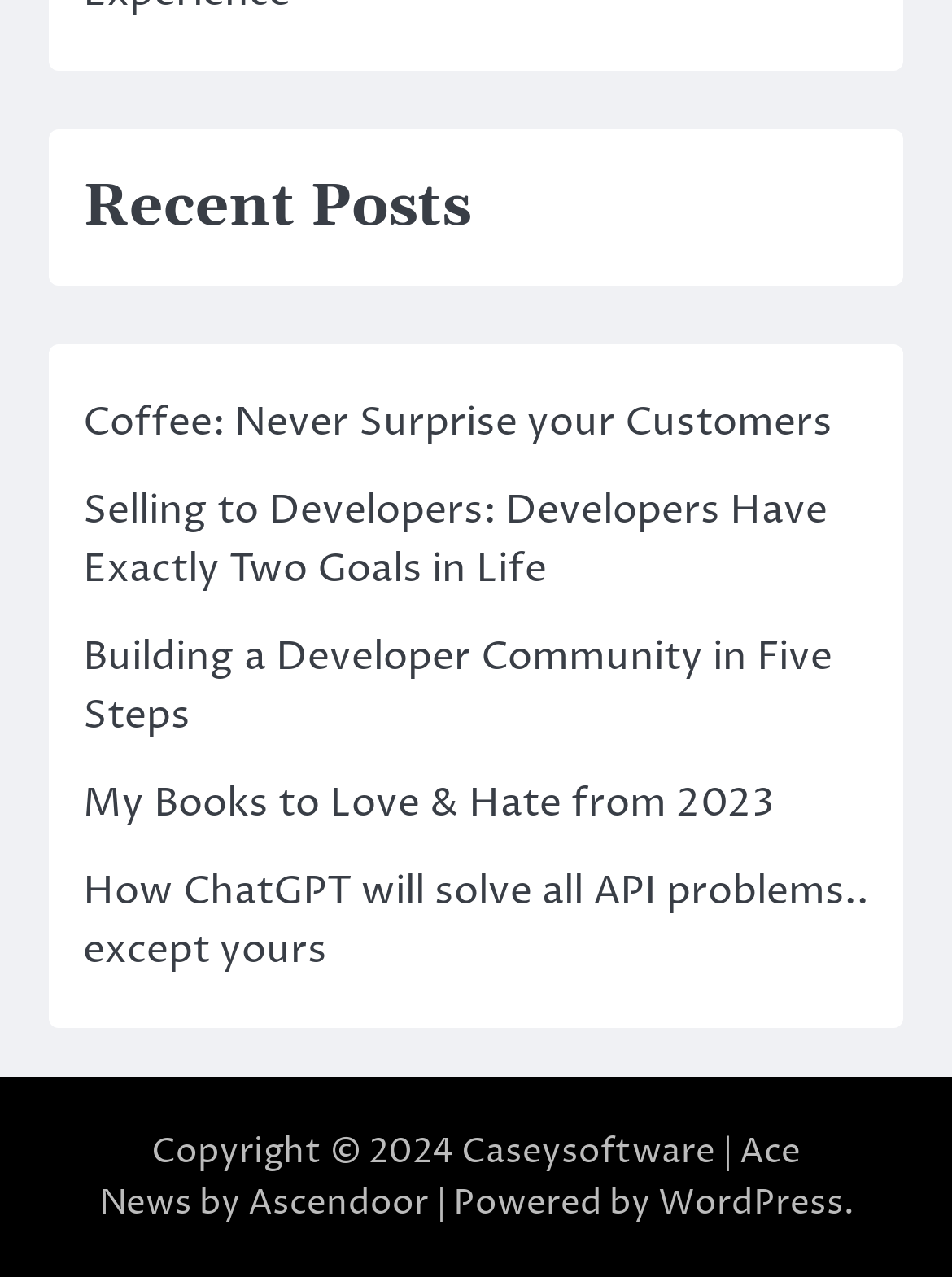Give a short answer using one word or phrase for the question:
What is the title of the first post?

Coffee: Never Surprise your Customers